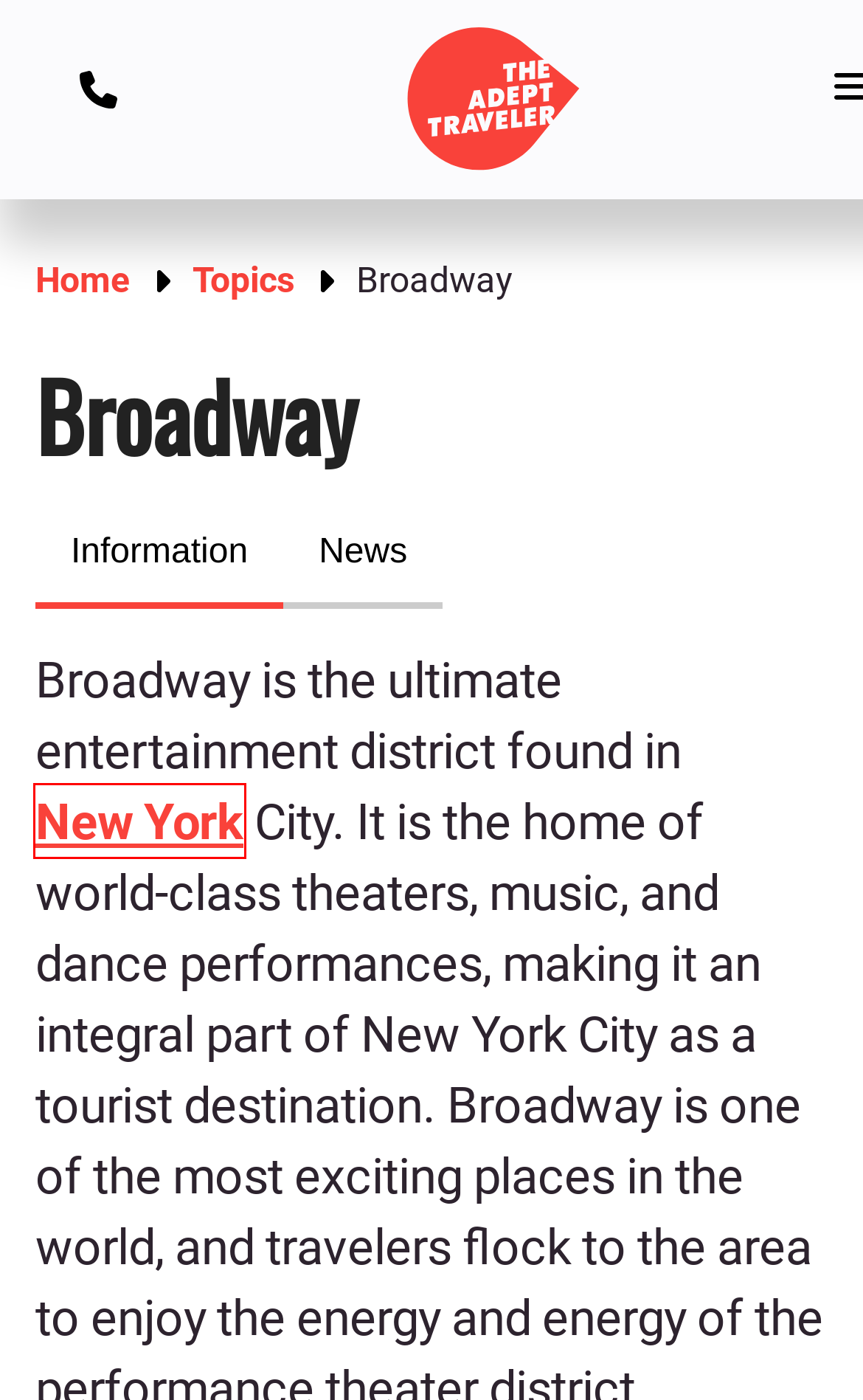Review the screenshot of a webpage that includes a red bounding box. Choose the most suitable webpage description that matches the new webpage after clicking the element within the red bounding box. Here are the candidates:
A. New York
B. About Us
C. Arctic Cruise
D. Italy
E. European River Cruise
F. Austria
G. Nanortalik, Greenland
H. Topics

A